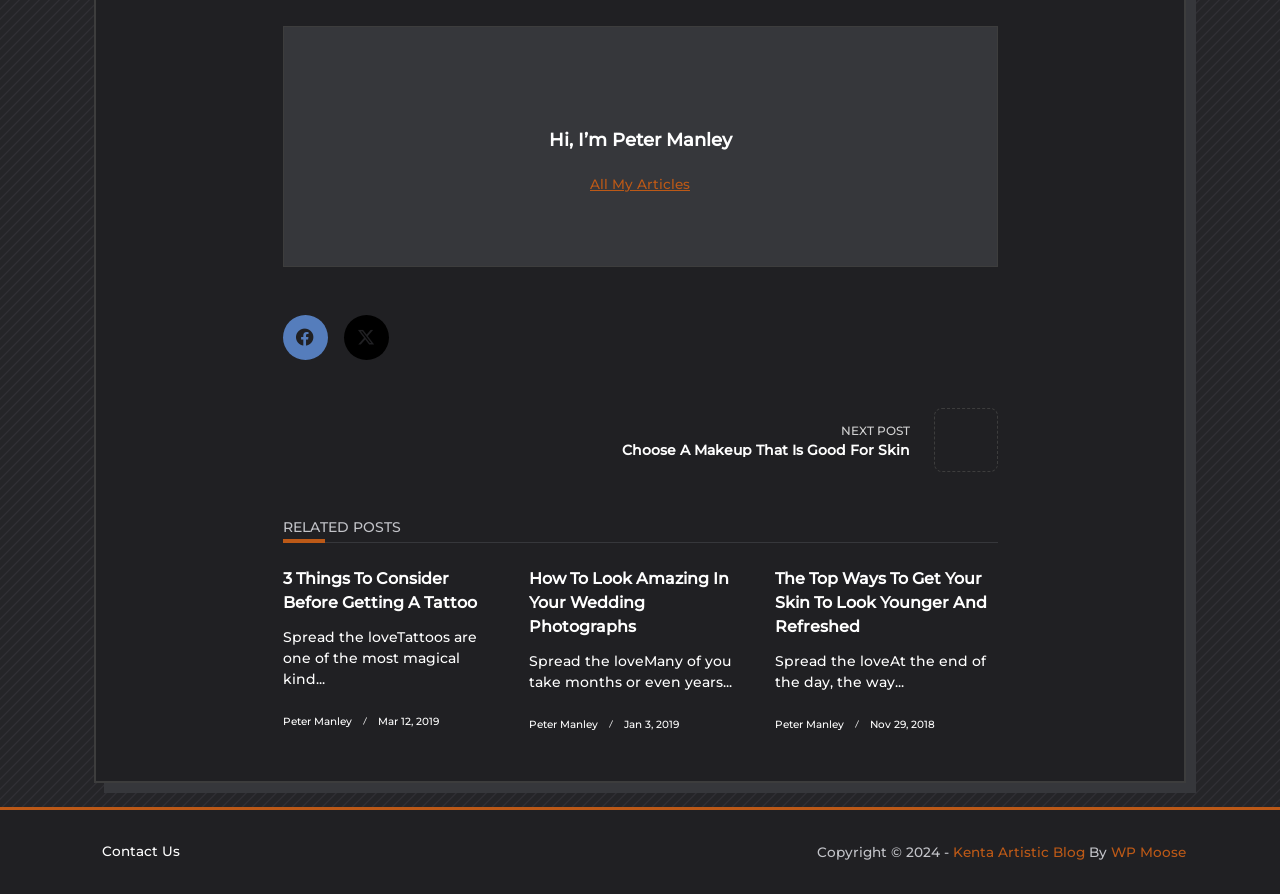Respond to the question below with a single word or phrase:
What is the date of the second related post?

Jan 3, 2019